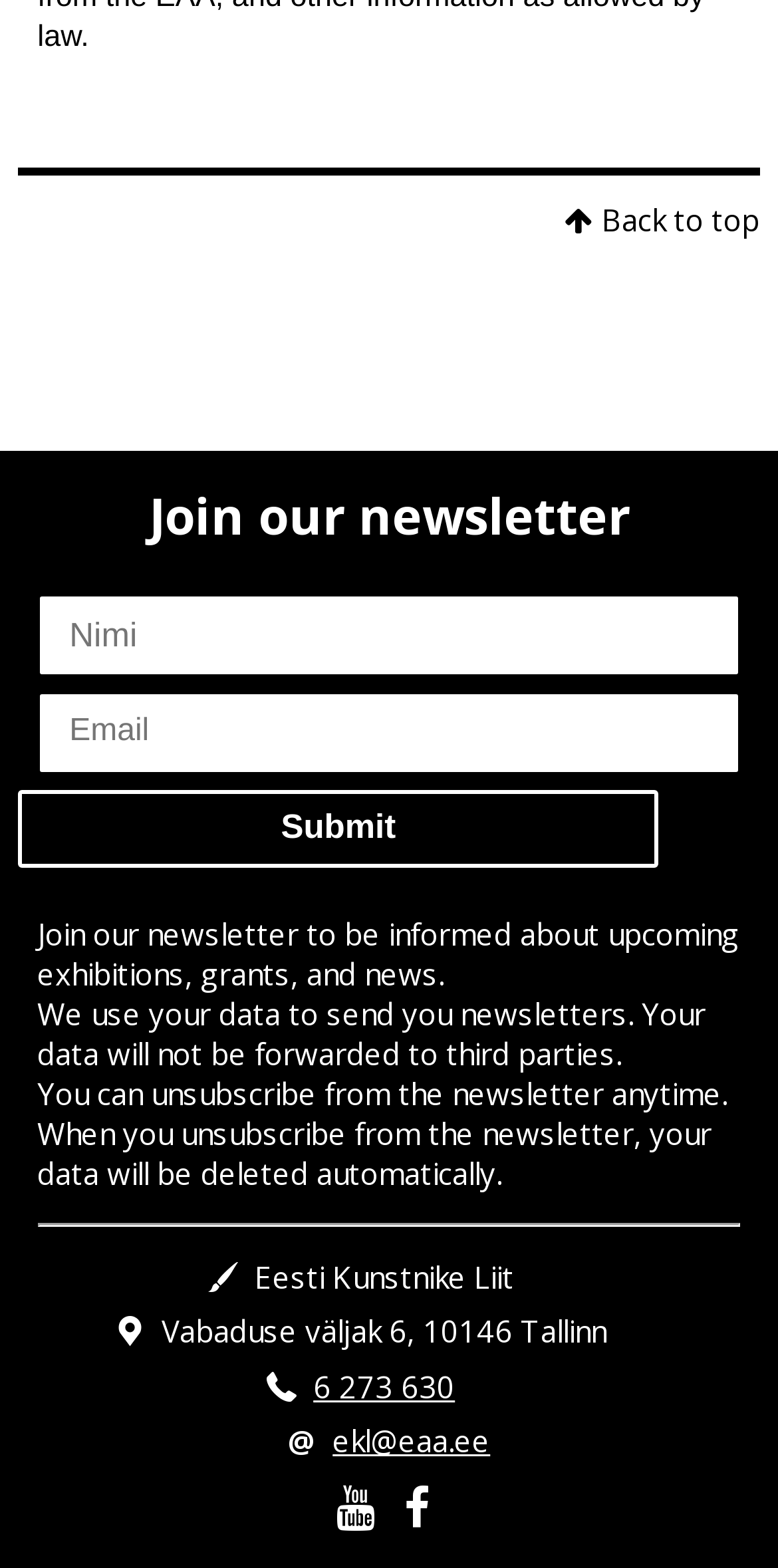How many social media links are there?
Using the image as a reference, answer the question in detail.

There are two social media links, one with the icon '' and another with the icon '', both located at the bottom of the page.